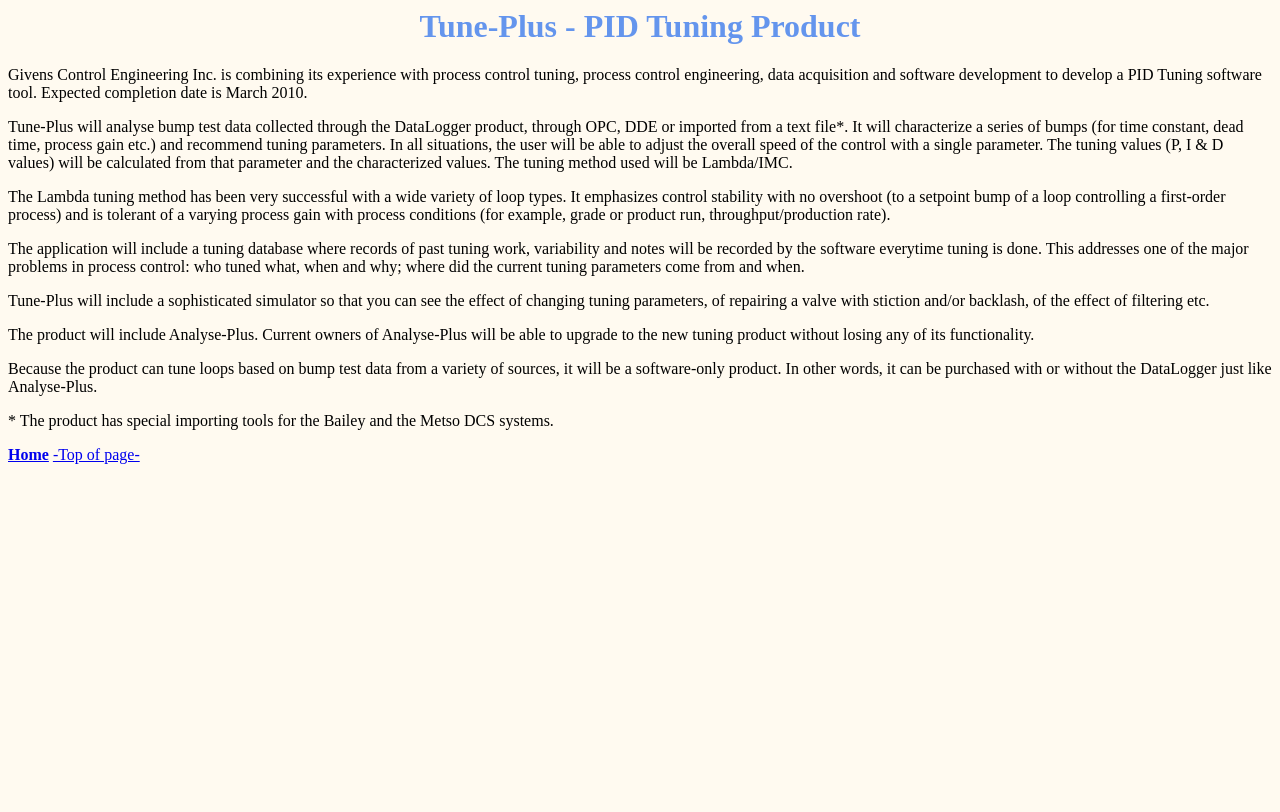Can Tune-Plus be purchased with or without the DataLogger?
Please answer the question as detailed as possible.

The webpage states that because the product can tune loops based on bump test data from a variety of sources, it will be a software-only product, which means it can be purchased with or without the DataLogger, just like Analyse-Plus.